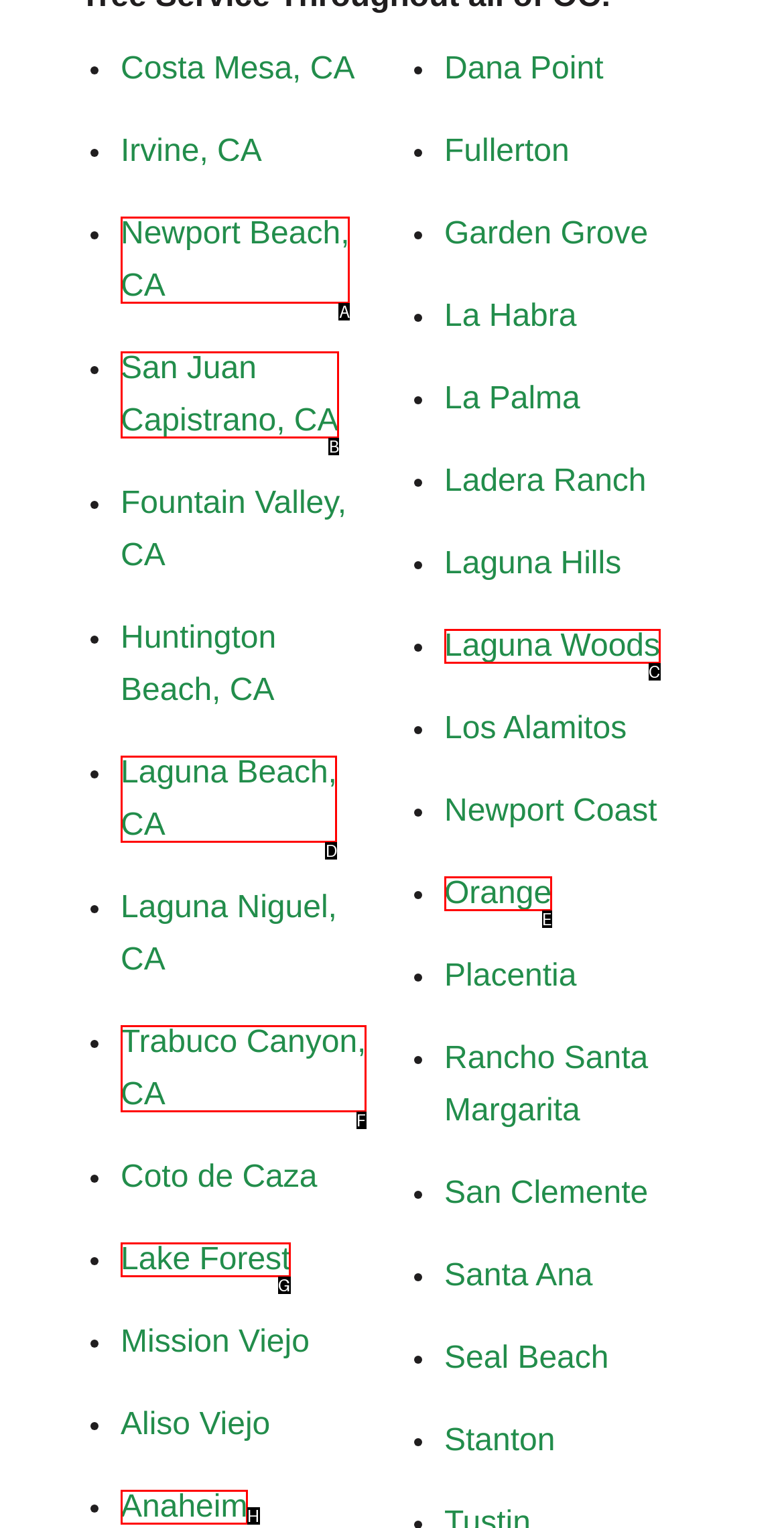Please select the letter of the HTML element that fits the description: San Juan Capistrano, CA. Answer with the option's letter directly.

B